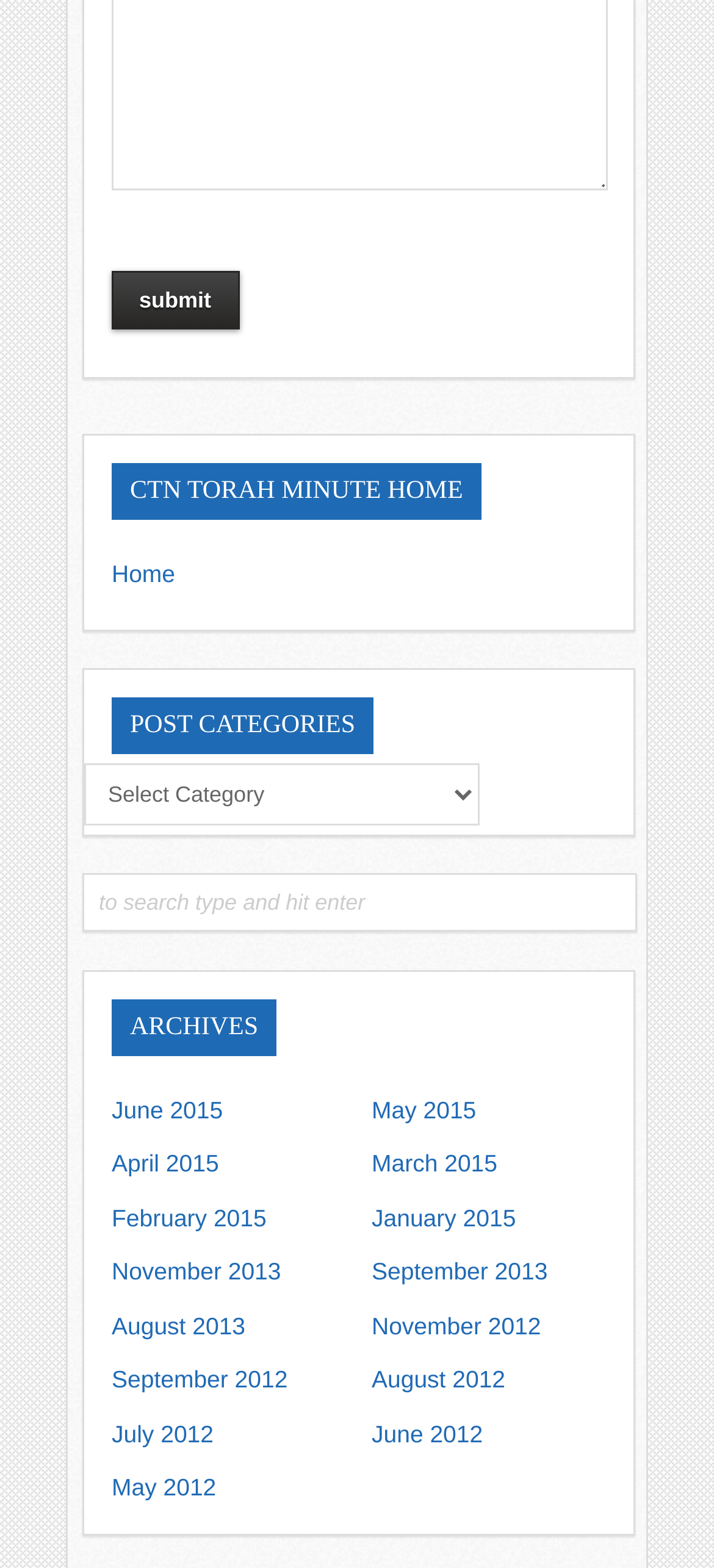Please provide the bounding box coordinates for the UI element as described: "Home". The coordinates must be four floats between 0 and 1, represented as [left, top, right, bottom].

[0.156, 0.357, 0.245, 0.375]